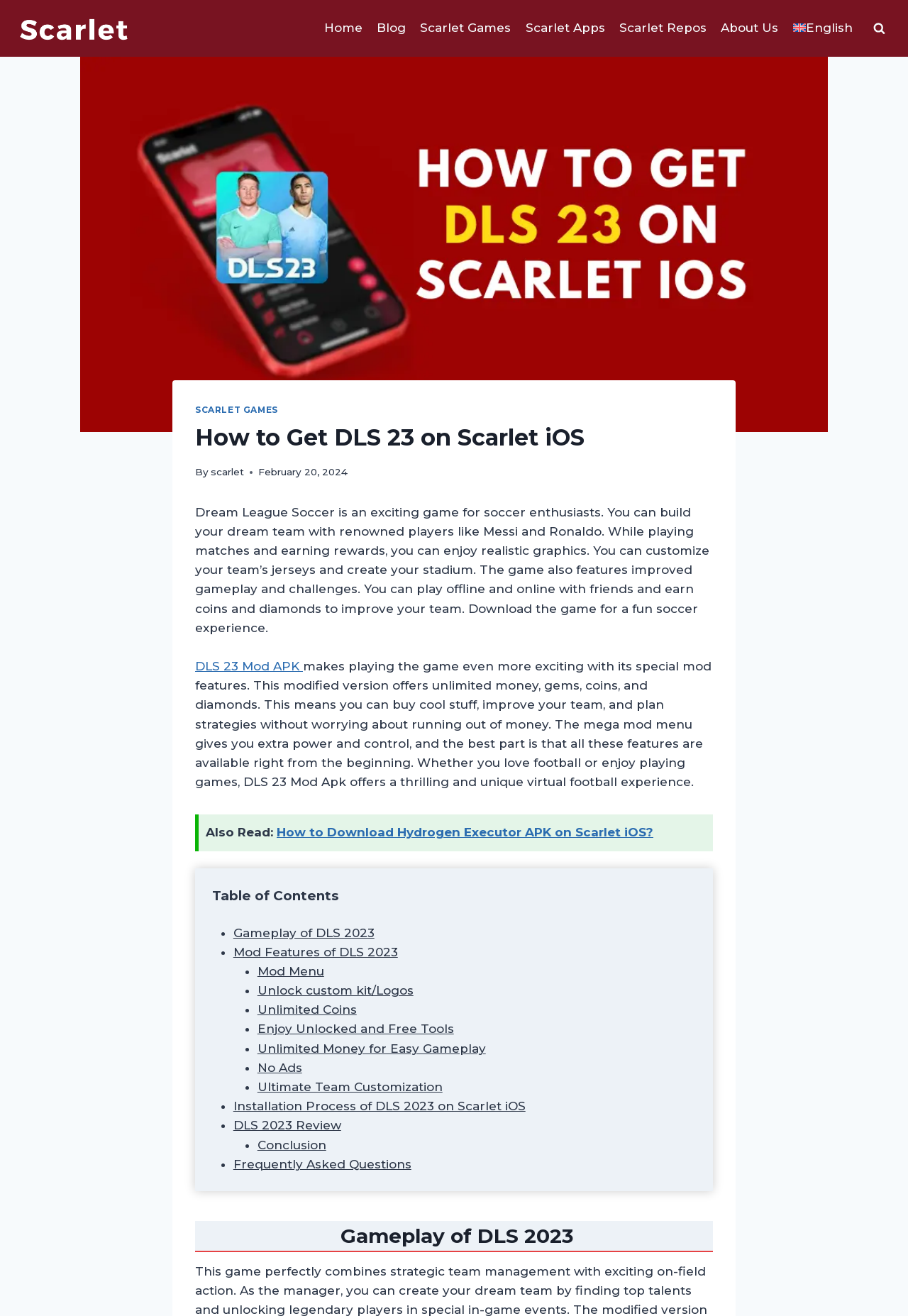Please identify the bounding box coordinates of the clickable area that will fulfill the following instruction: "Read about Gameplay of DLS 2023". The coordinates should be in the format of four float numbers between 0 and 1, i.e., [left, top, right, bottom].

[0.257, 0.703, 0.412, 0.714]